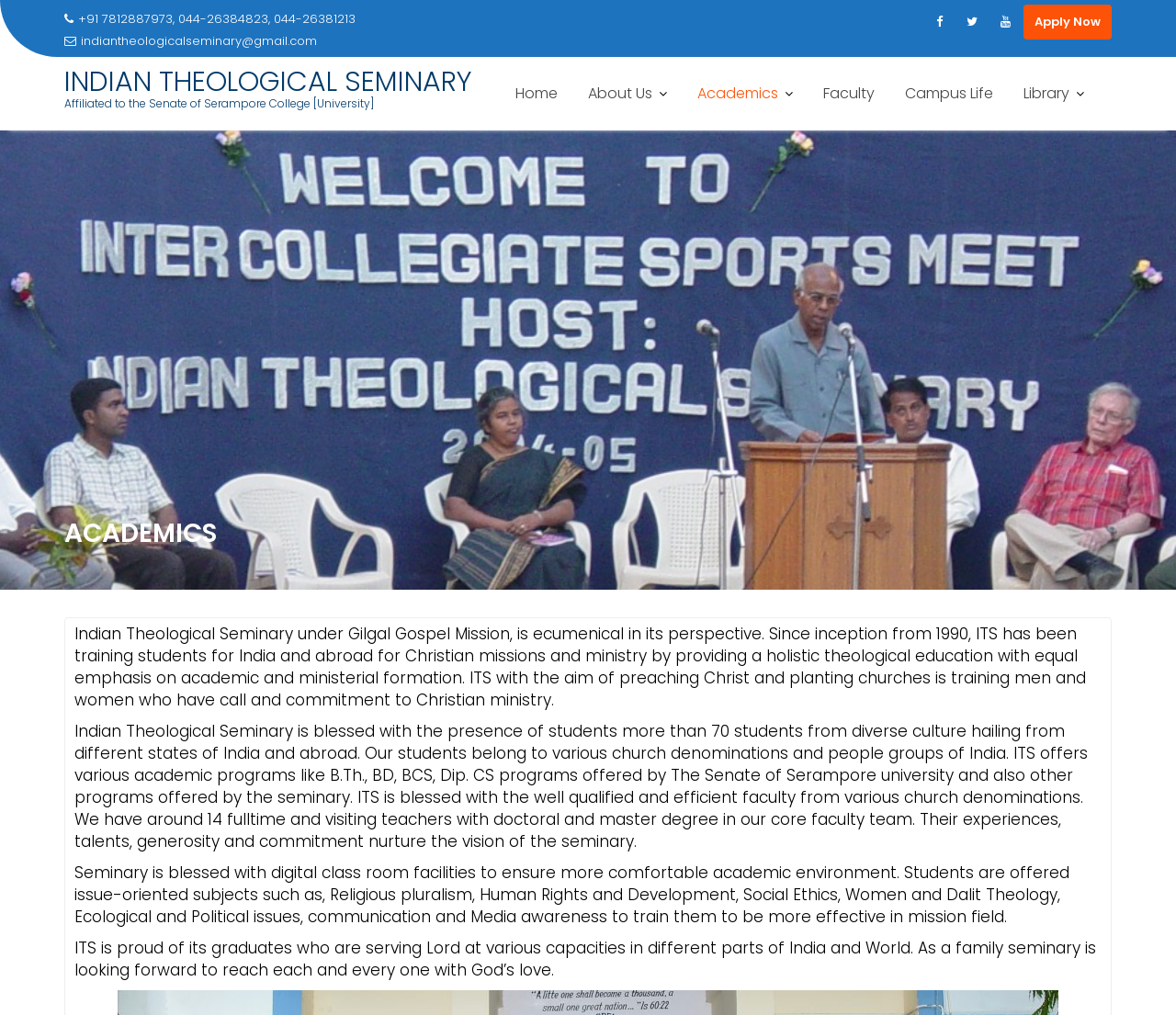Can you specify the bounding box coordinates of the area that needs to be clicked to fulfill the following instruction: "Go to home page"?

[0.427, 0.07, 0.486, 0.115]